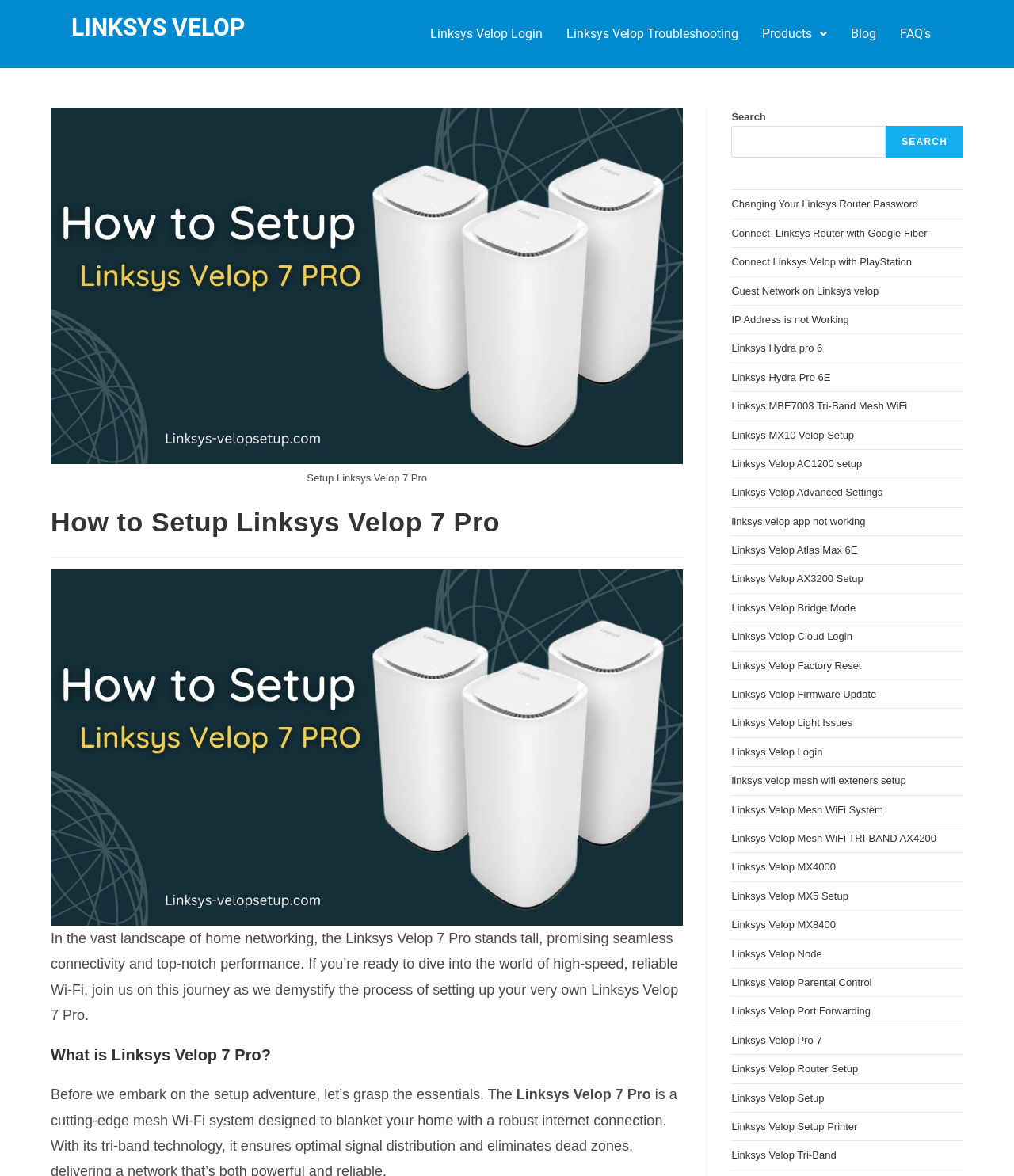What is the purpose of the search box?
Could you answer the question in a detailed manner, providing as much information as possible?

The search box is located at the top right corner of the webpage and allows users to search for specific topics or keywords within the website. This suggests that the website has a large collection of content related to Linksys Velop devices and setup guides.